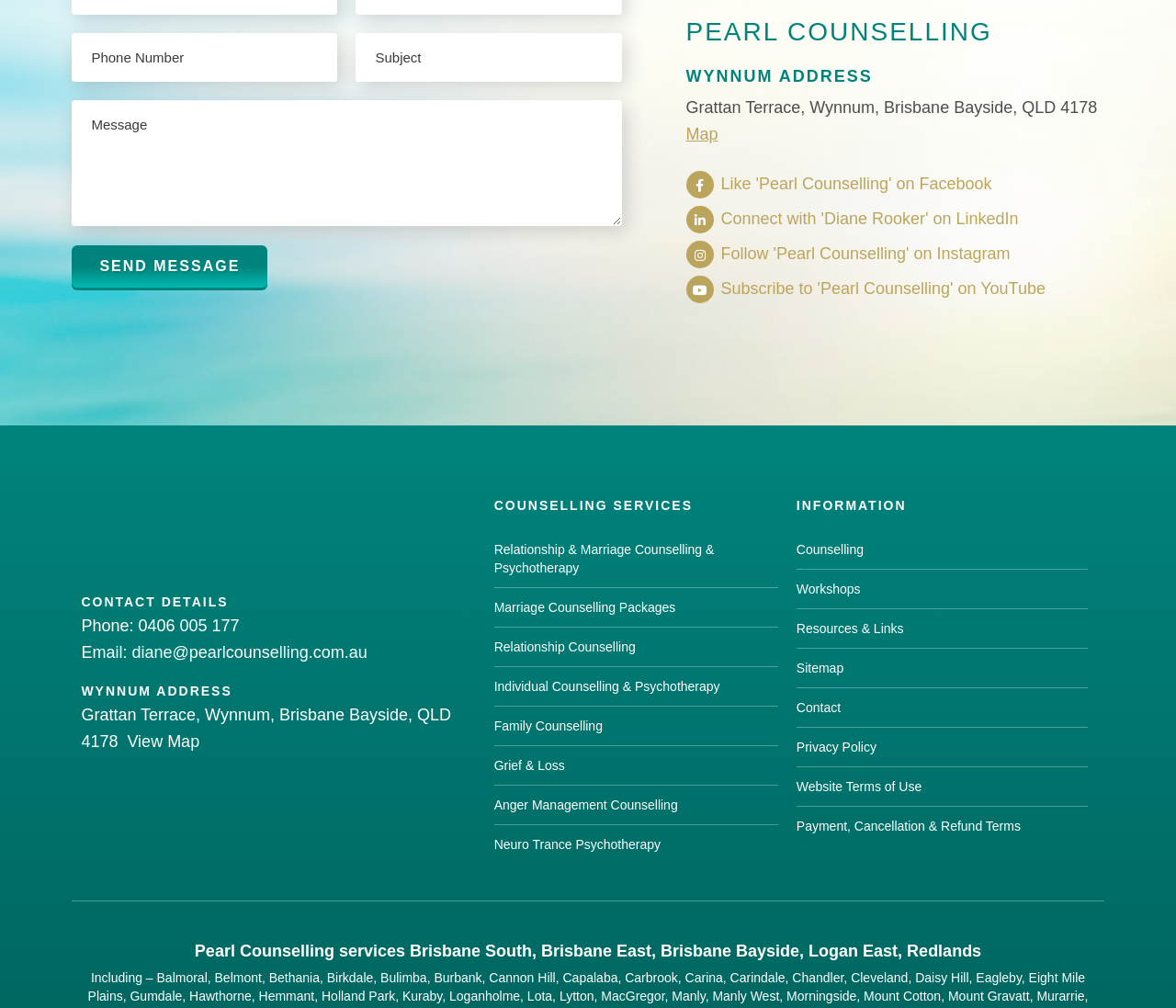Please specify the bounding box coordinates of the clickable region to carry out the following instruction: "Follow Pearl Counselling on Instagram". The coordinates should be four float numbers between 0 and 1, in the format [left, top, right, bottom].

[0.583, 0.238, 0.938, 0.266]